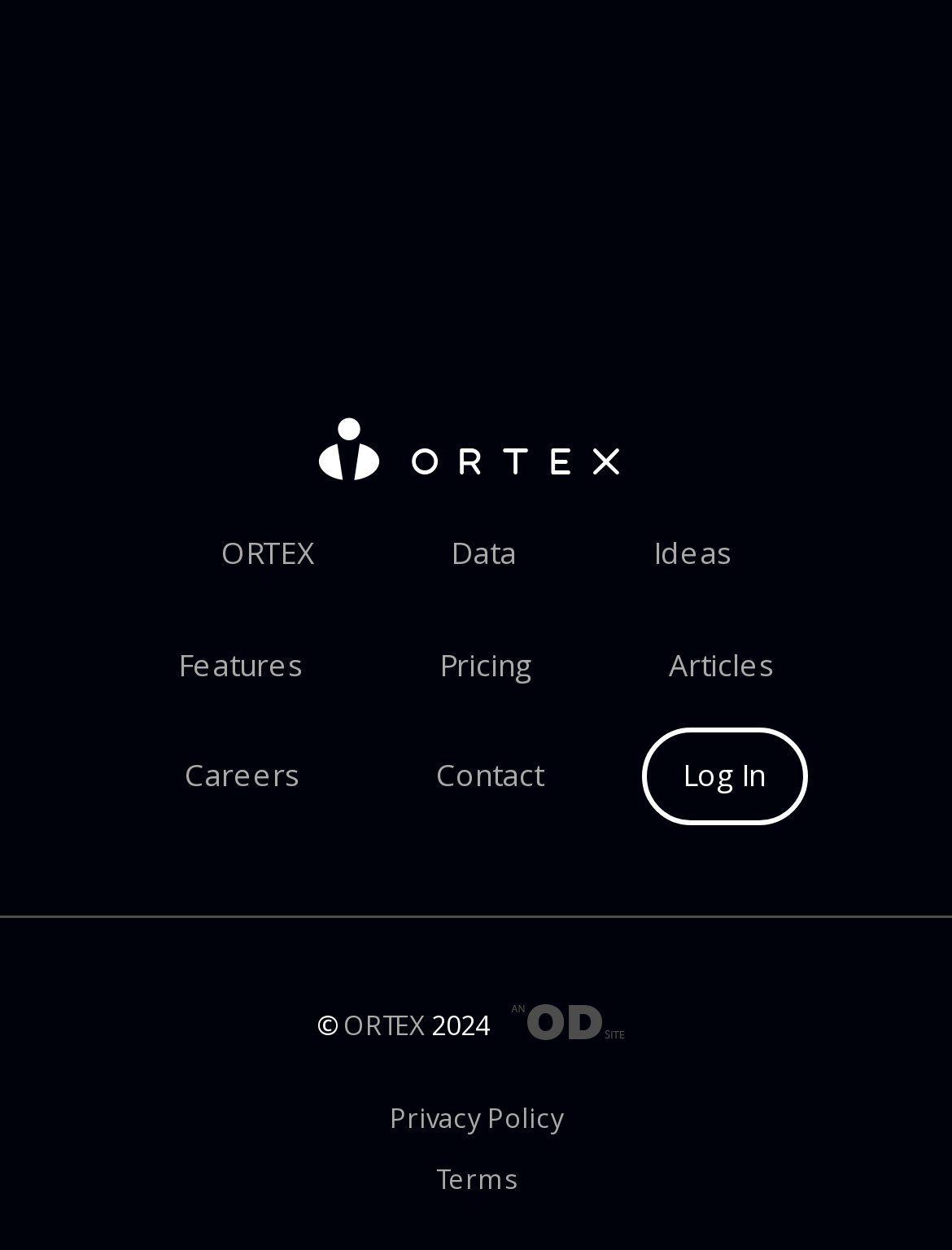How many social media links are there?
Based on the visual content, answer with a single word or a brief phrase.

1